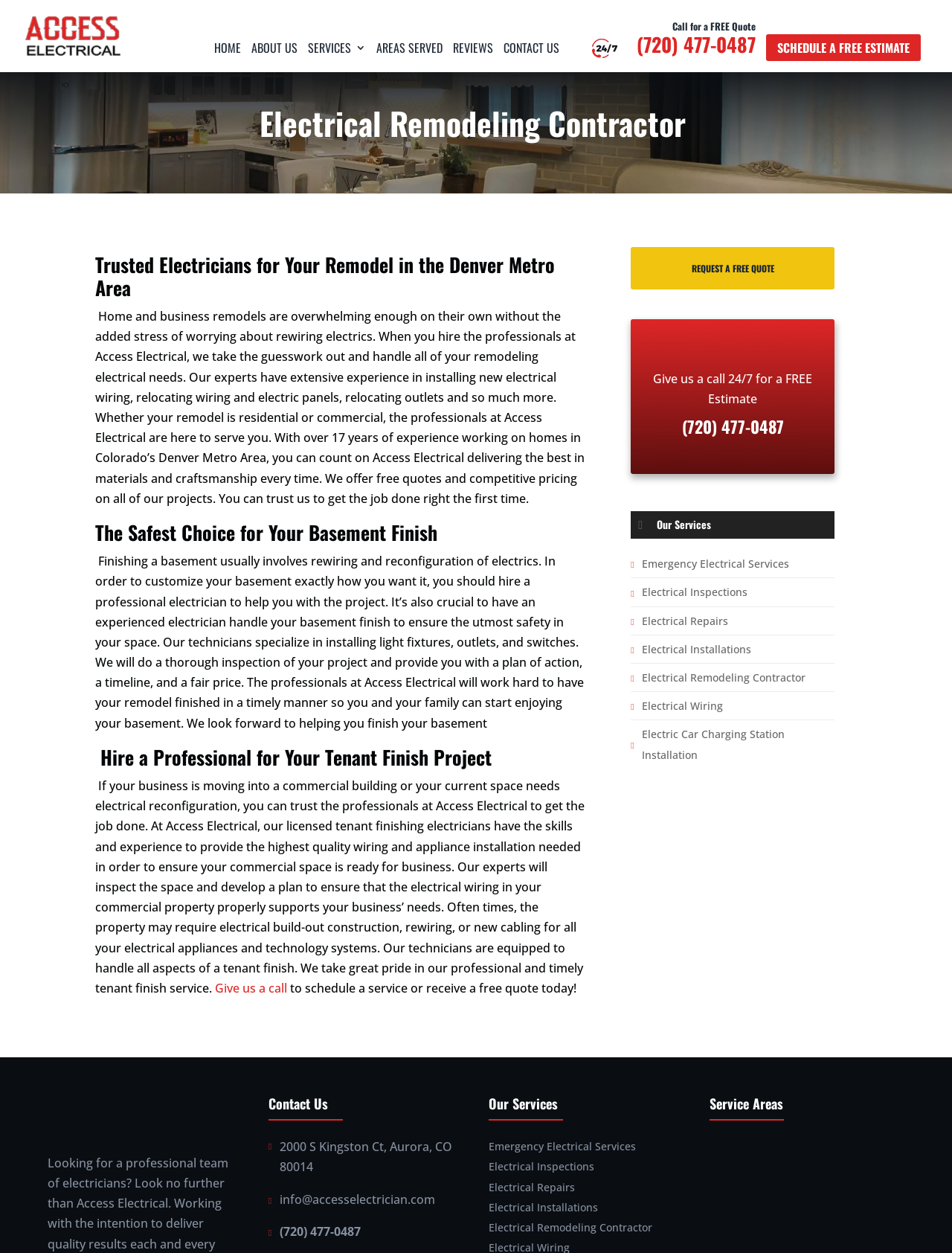Show the bounding box coordinates for the HTML element described as: "Electric Car Charging Station Installation".

[0.674, 0.58, 0.824, 0.608]